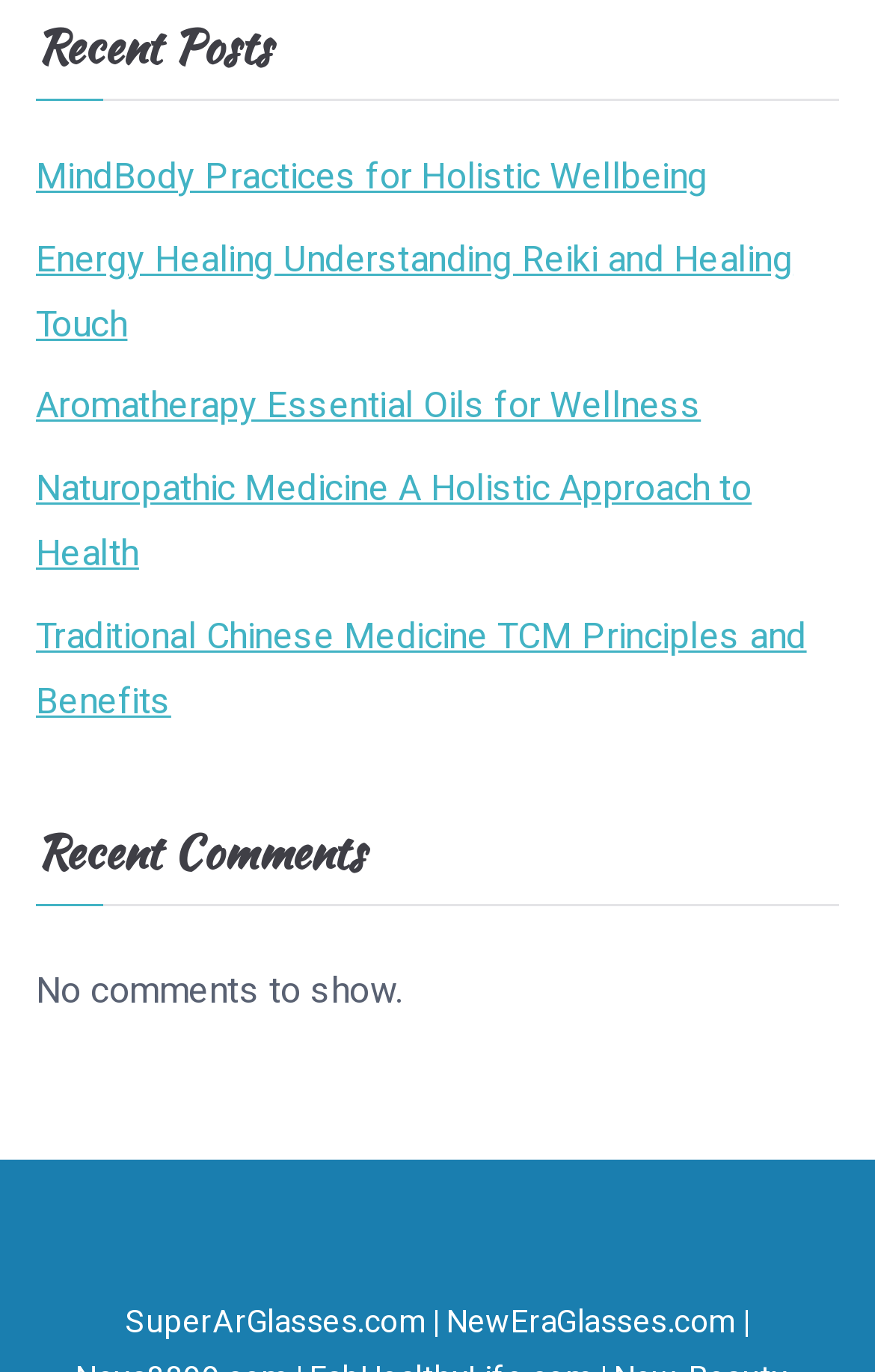From the webpage screenshot, identify the region described by Leaf Health Class. Provide the bounding box coordinates as (top-left x, top-left y, bottom-right x, bottom-right y), with each value being a floating point number between 0 and 1.

None